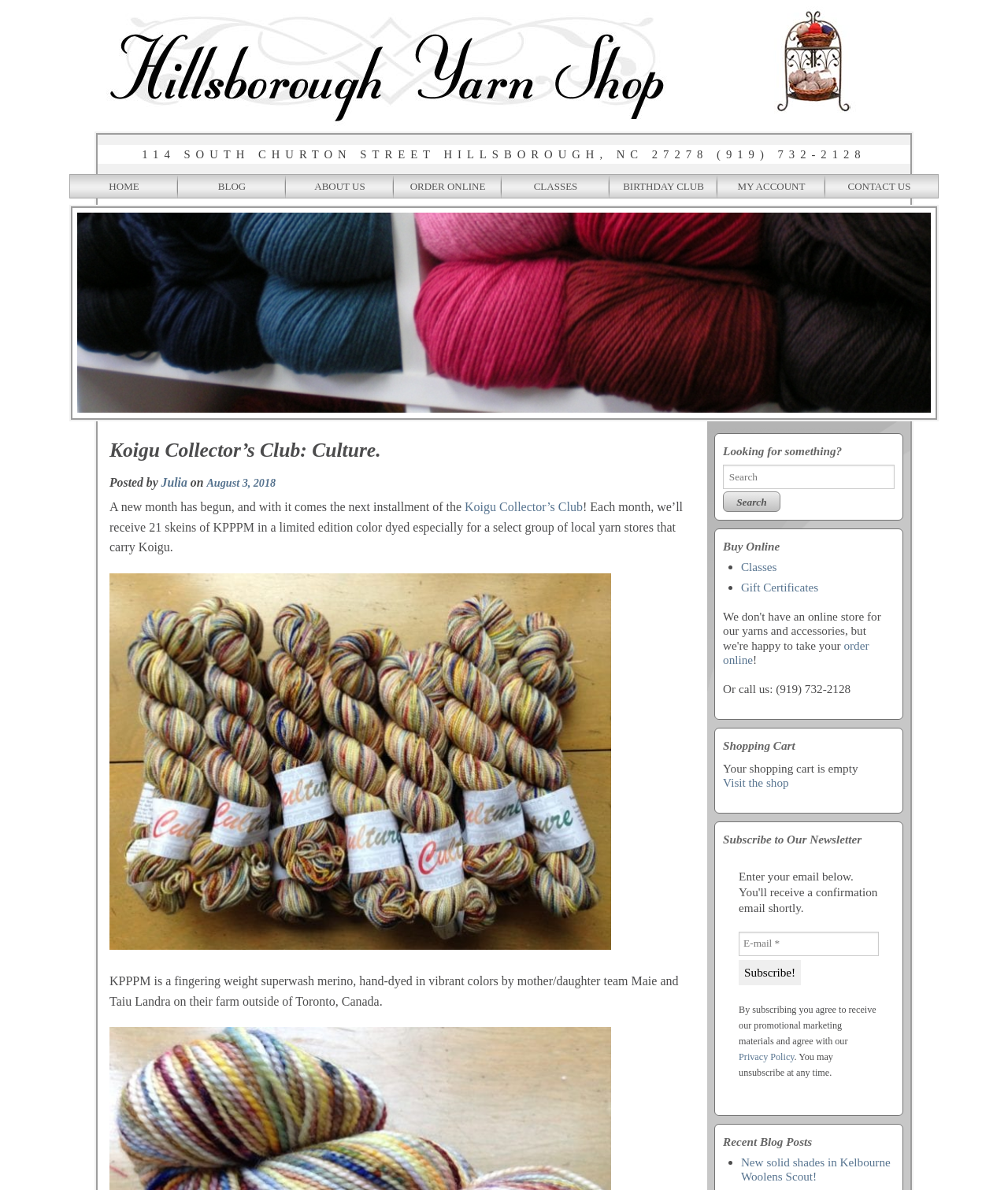What is the purpose of the Koigu Collector's Club?
Please provide a single word or phrase in response based on the screenshot.

to receive limited edition yarn